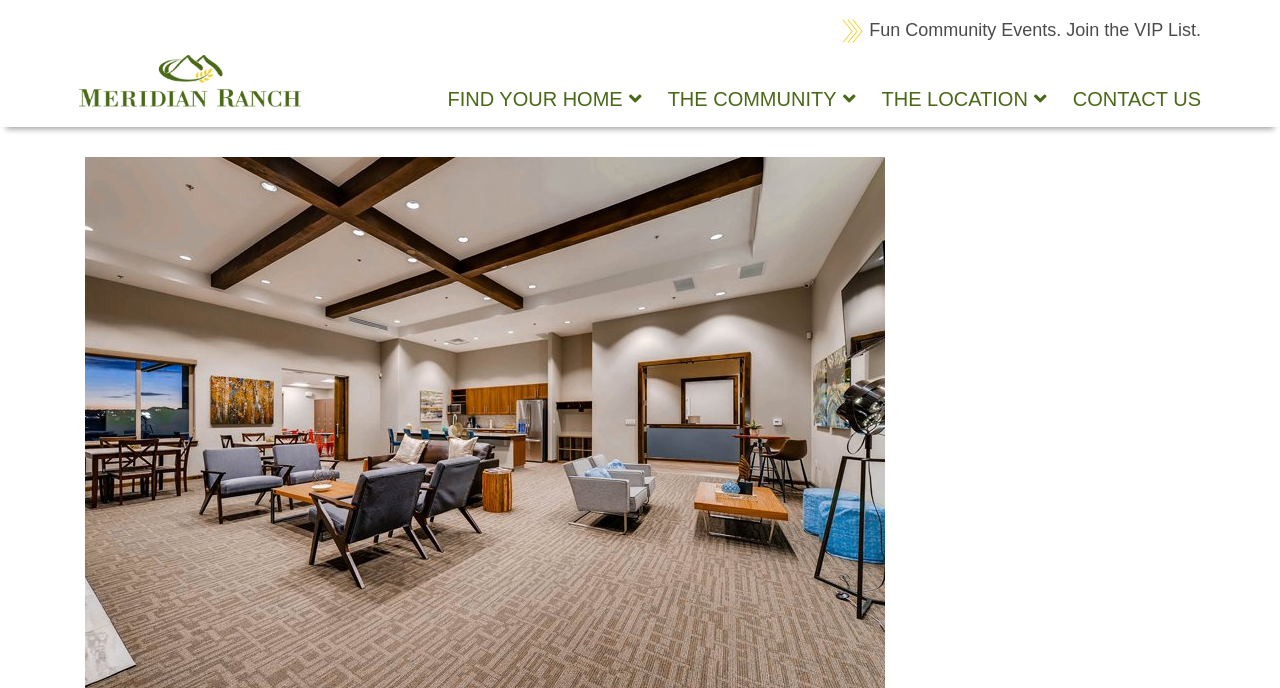What is the logo of the website?
Please provide a single word or phrase as your answer based on the image.

Meridian Logo